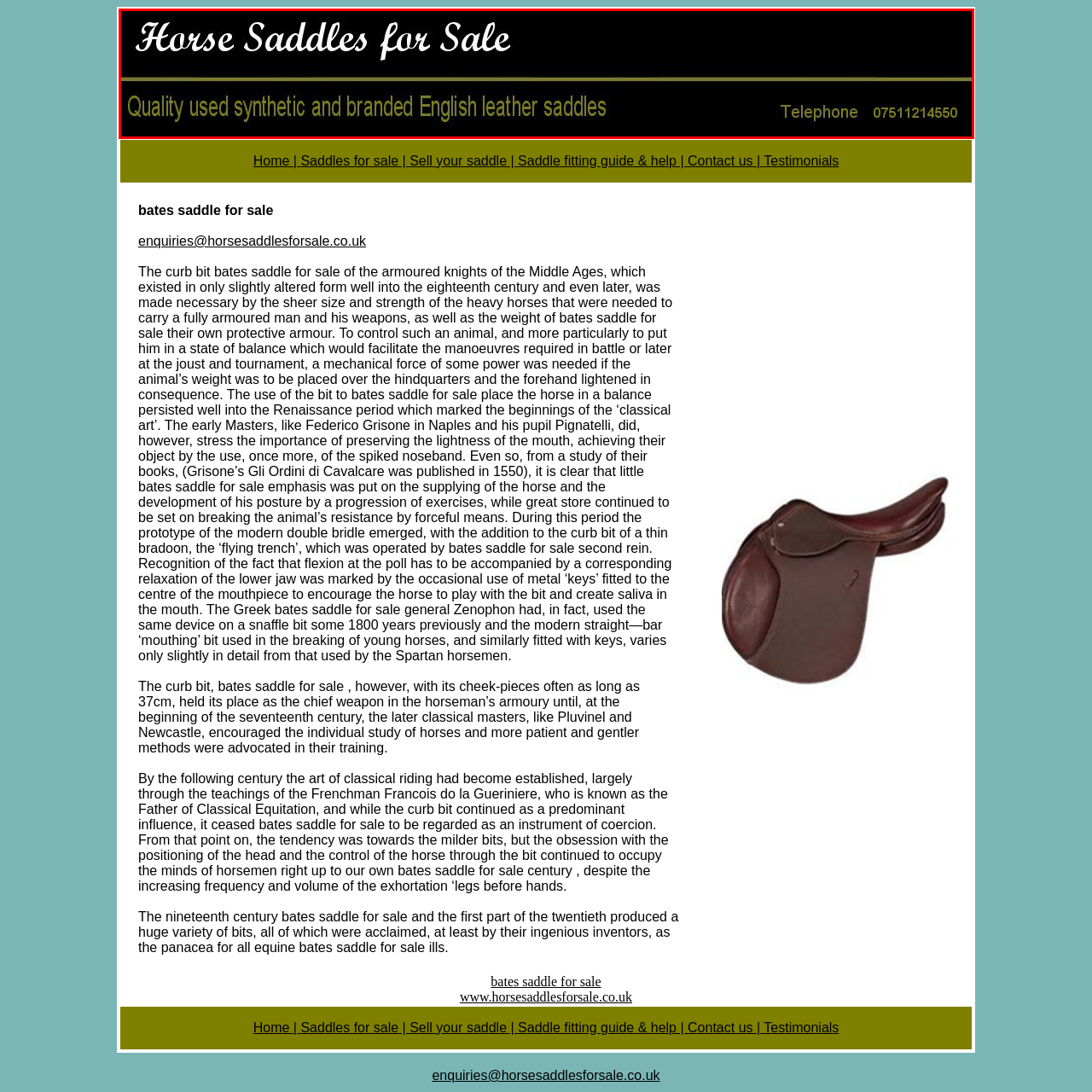How can customers inquire about the products? Please look at the image within the red bounding box and provide a one-word or short-phrase answer based on what you see.

By calling 07511214550